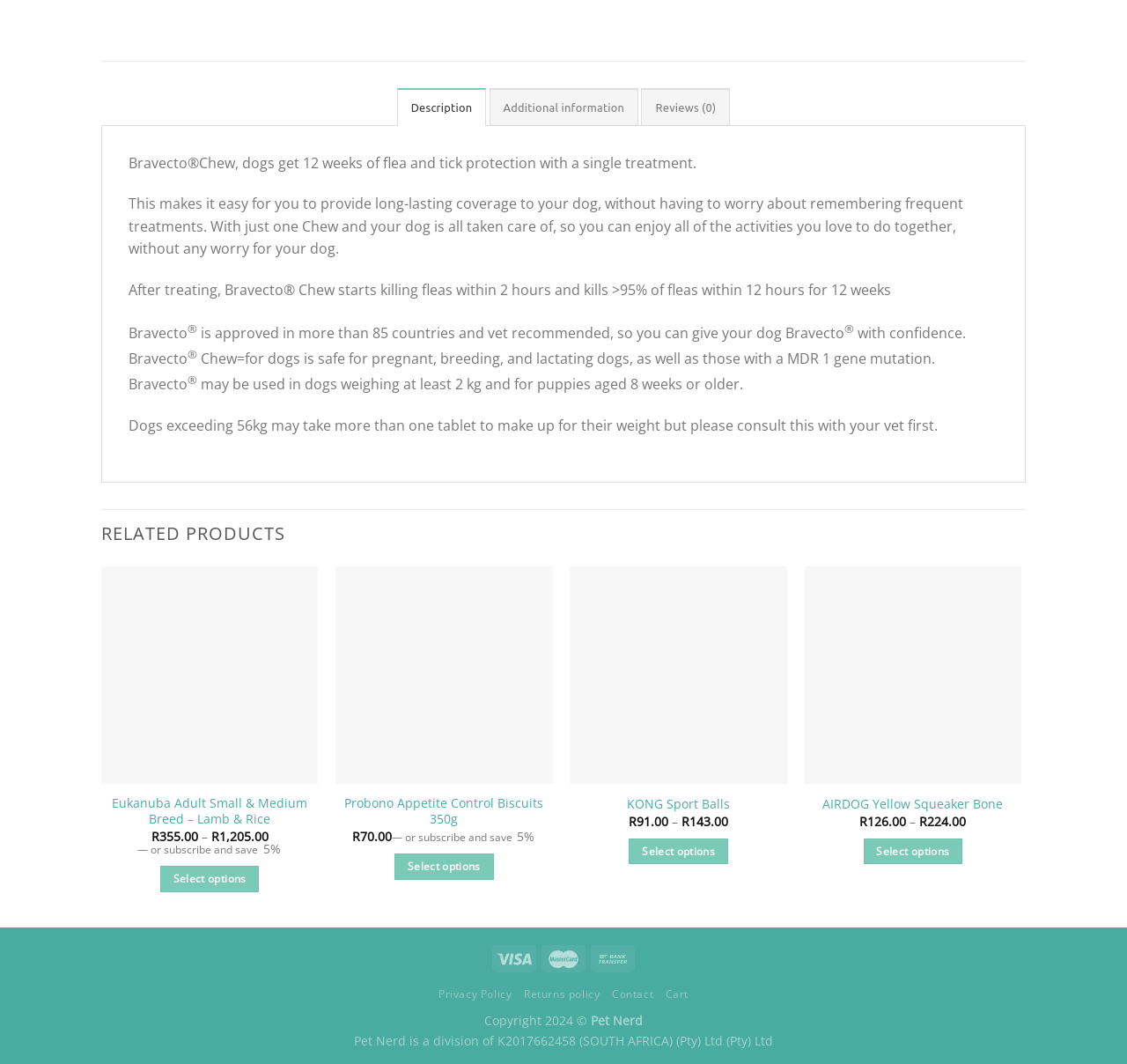What is the price of Eukanuba Adult Small & Medium Breed – Lamb & Rice?
Based on the image, please offer an in-depth response to the question.

I found the price of Eukanuba Adult Small & Medium Breed – Lamb & Rice in the related products section, which is 355.00.